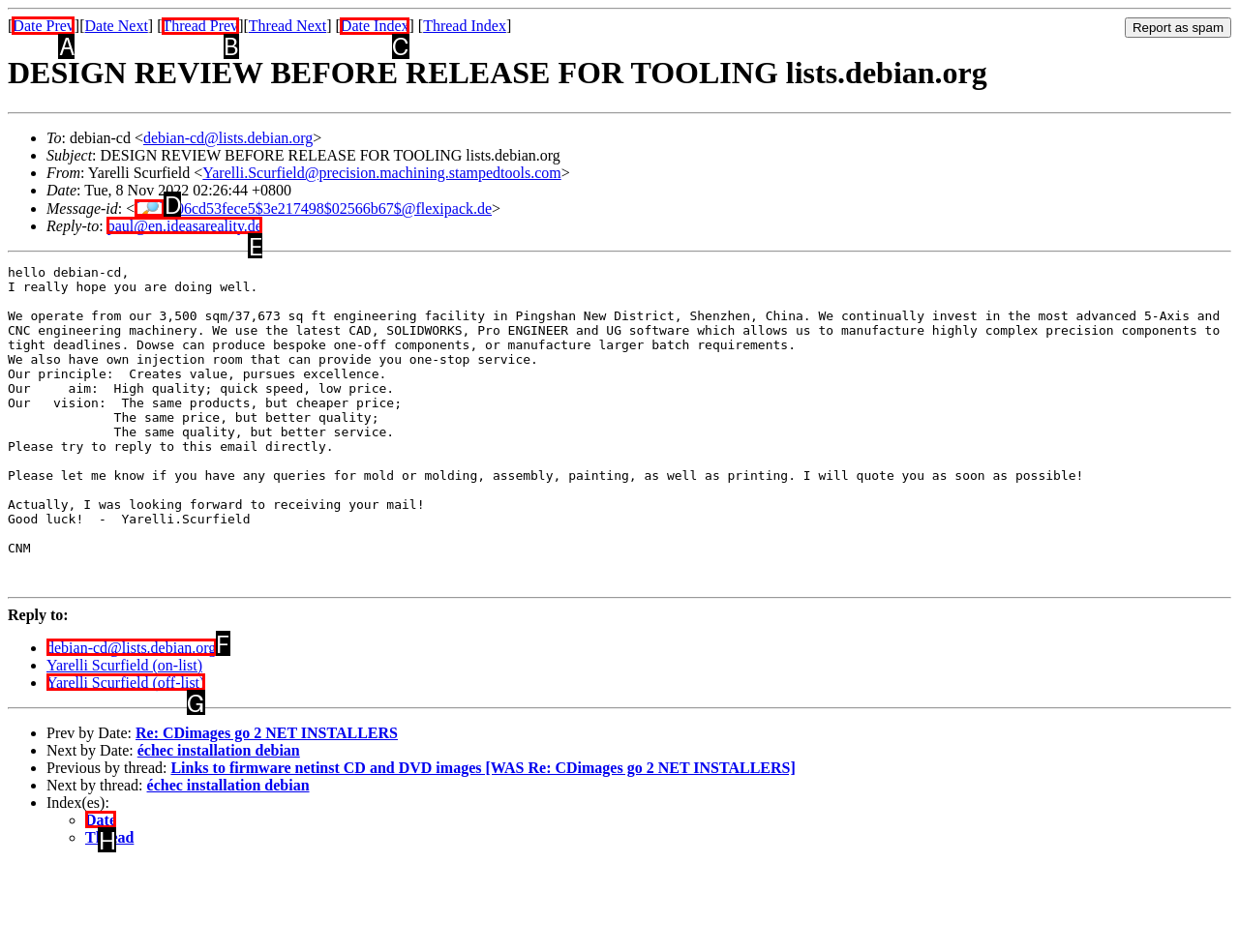Tell me which one HTML element I should click to complete the following task: Go to 'Date Prev' Answer with the option's letter from the given choices directly.

A